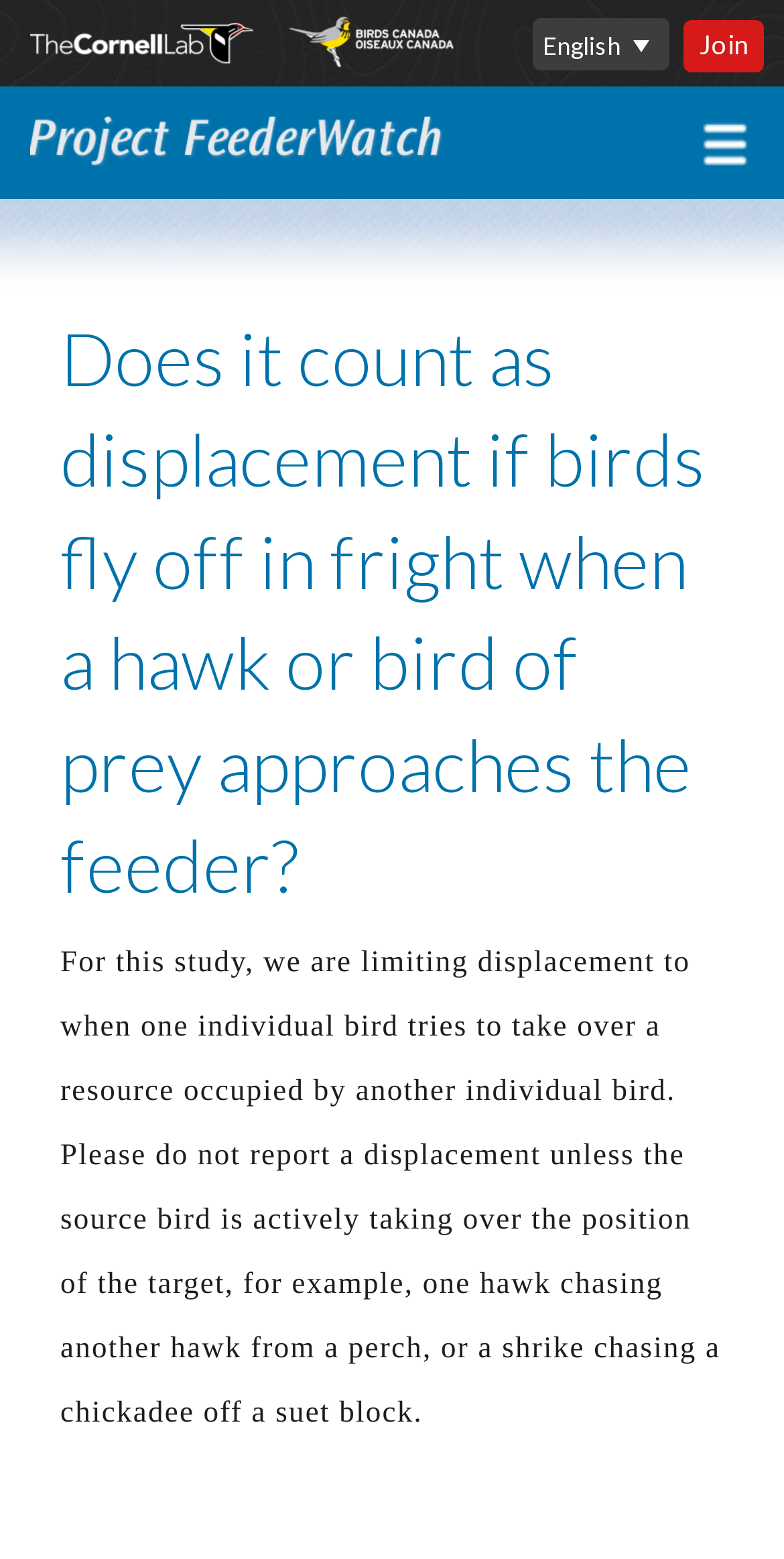Please provide a comprehensive answer to the question below using the information from the image: What is the purpose of the 'YOUR DATA' section?

The purpose of the 'YOUR DATA' section can be found in the submenu of the 'YOUR DATA' link. The submenu contains links to 'Enter and Review Your Data' and 'Get the Mobile App', indicating that this section is for users to enter and review their data related to the project.